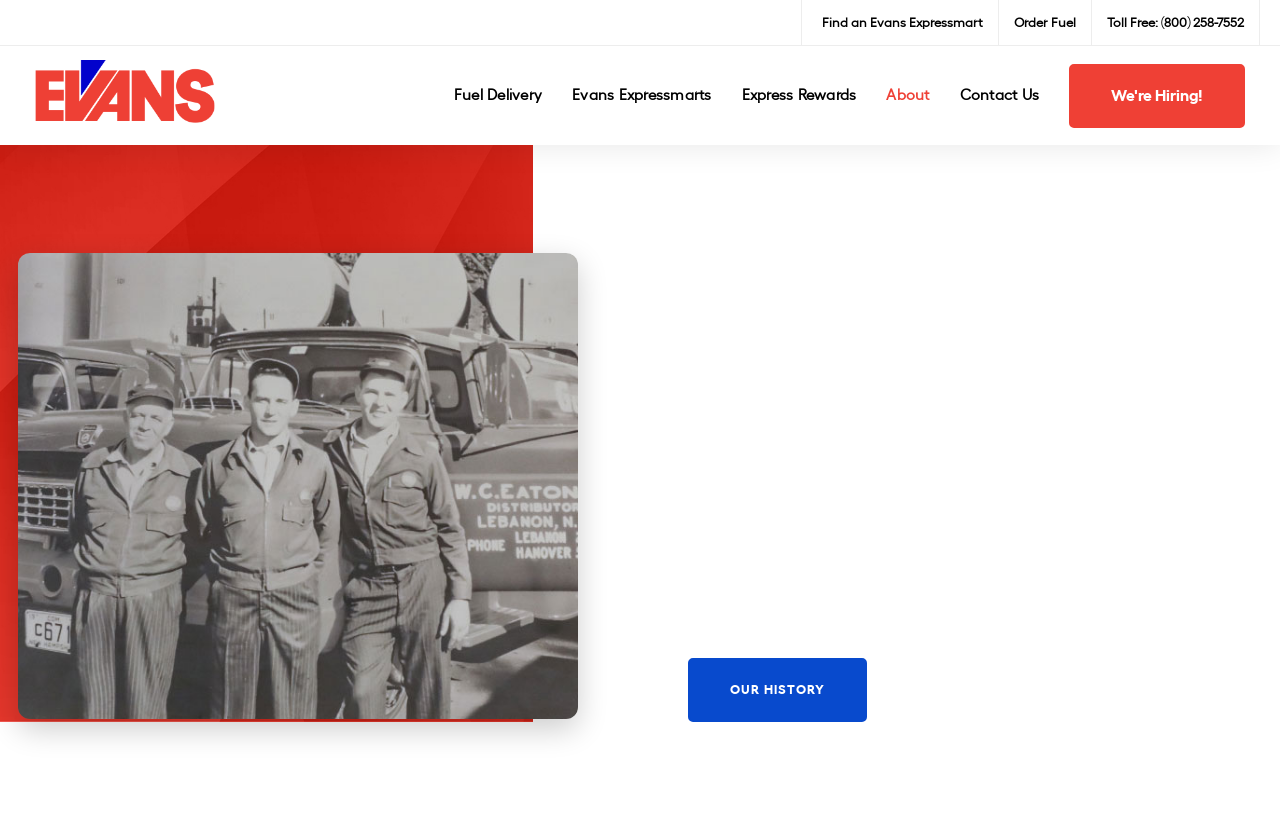Please locate the UI element described by "About" and provide its bounding box coordinates.

[0.681, 0.068, 0.738, 0.164]